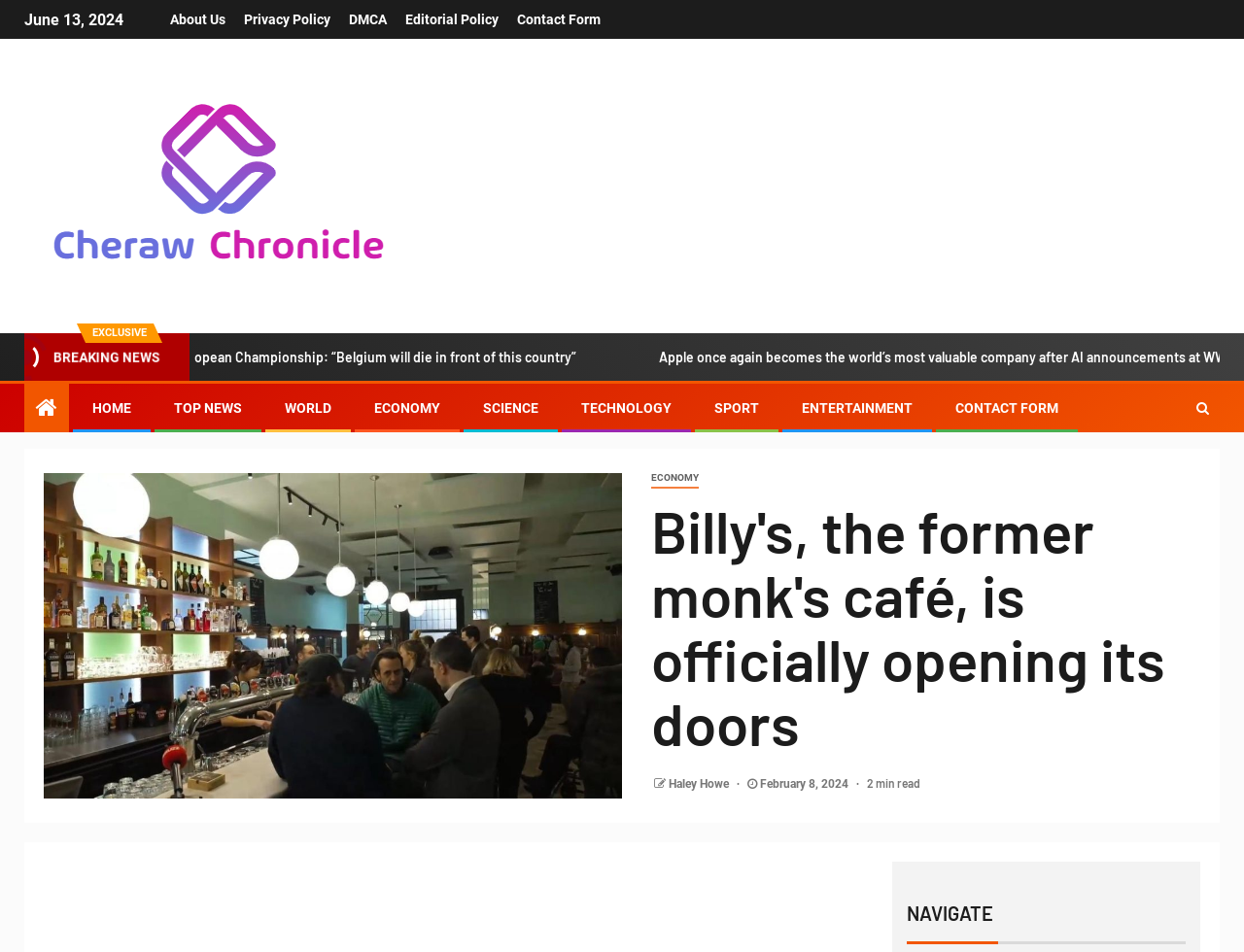Determine the bounding box coordinates of the section I need to click to execute the following instruction: "read economy news". Provide the coordinates as four float numbers between 0 and 1, i.e., [left, top, right, bottom].

[0.229, 0.42, 0.266, 0.437]